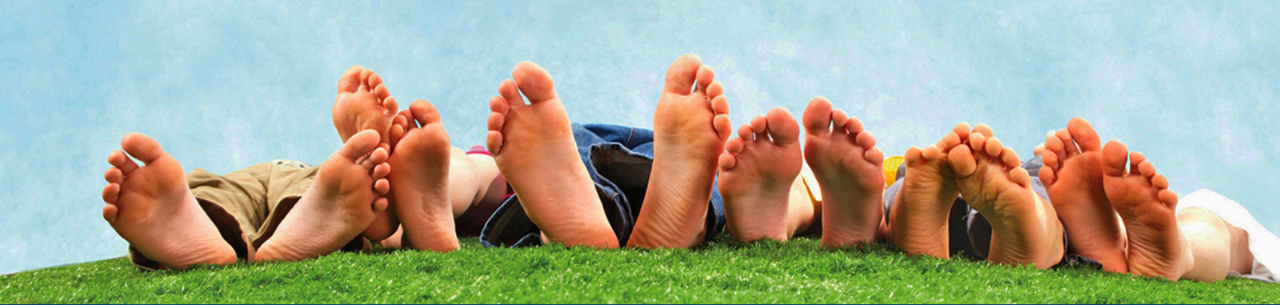Craft a detailed explanation of the image.

The image showcases a close-up view of multiple feet resting on a vibrant green surface, suggesting a relaxed or playful atmosphere. The feet, which appear to belong to people of different ages, are positioned side by side, creating a sense of community and connection. Their earthy skin tones contrast beautifully with the bright backdrop, hinting at a sunny day. This visual representation aligns with the theme of foot care, particularly relevant for those living with diabetes, emphasizing the importance of regular foot check-ups and health awareness. The image encapsulates the idea of taking care of one's feet as a fundamental aspect of overall well-being.